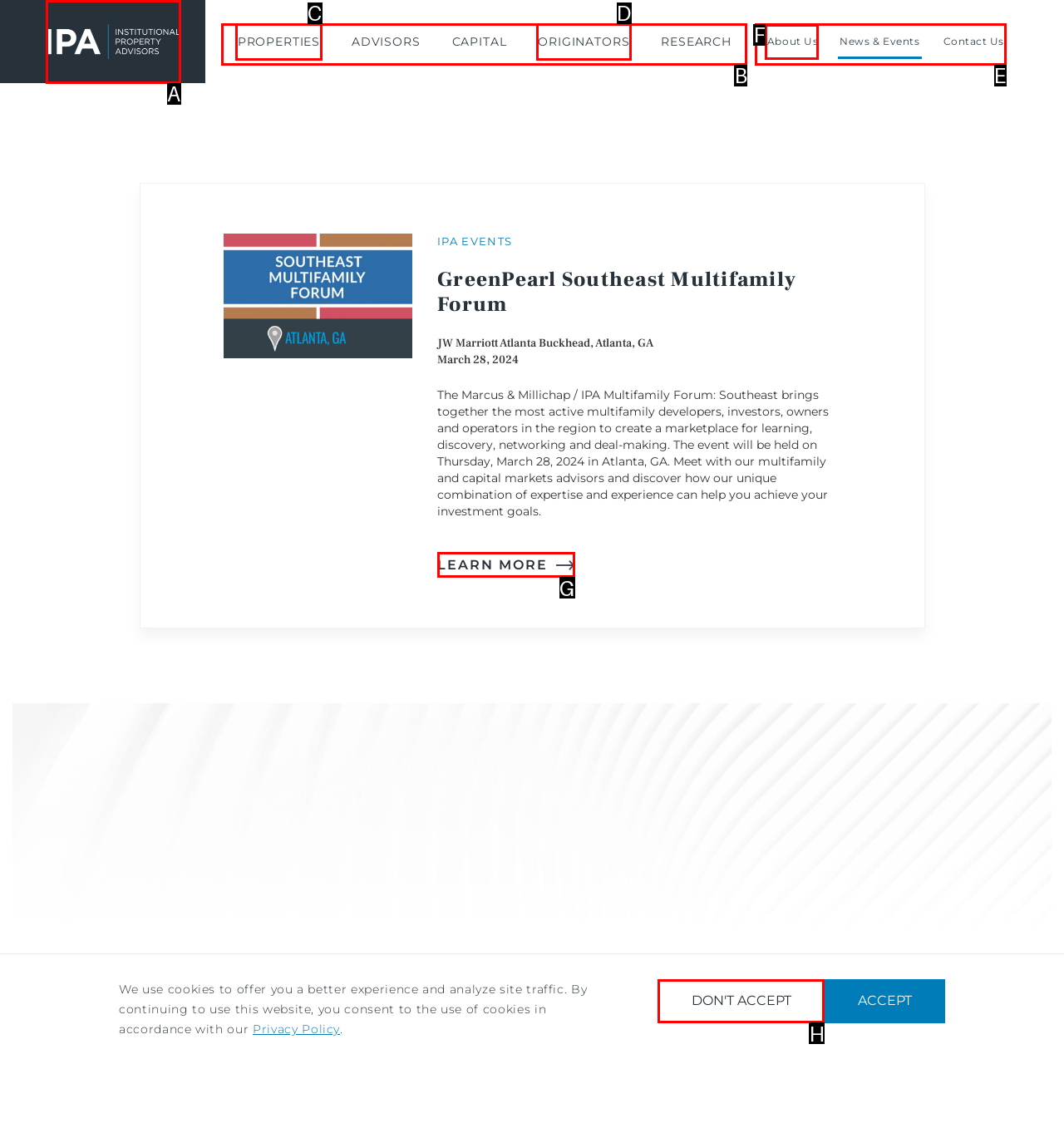Show which HTML element I need to click to perform this task: Learn more about the multifamily forum Answer with the letter of the correct choice.

G